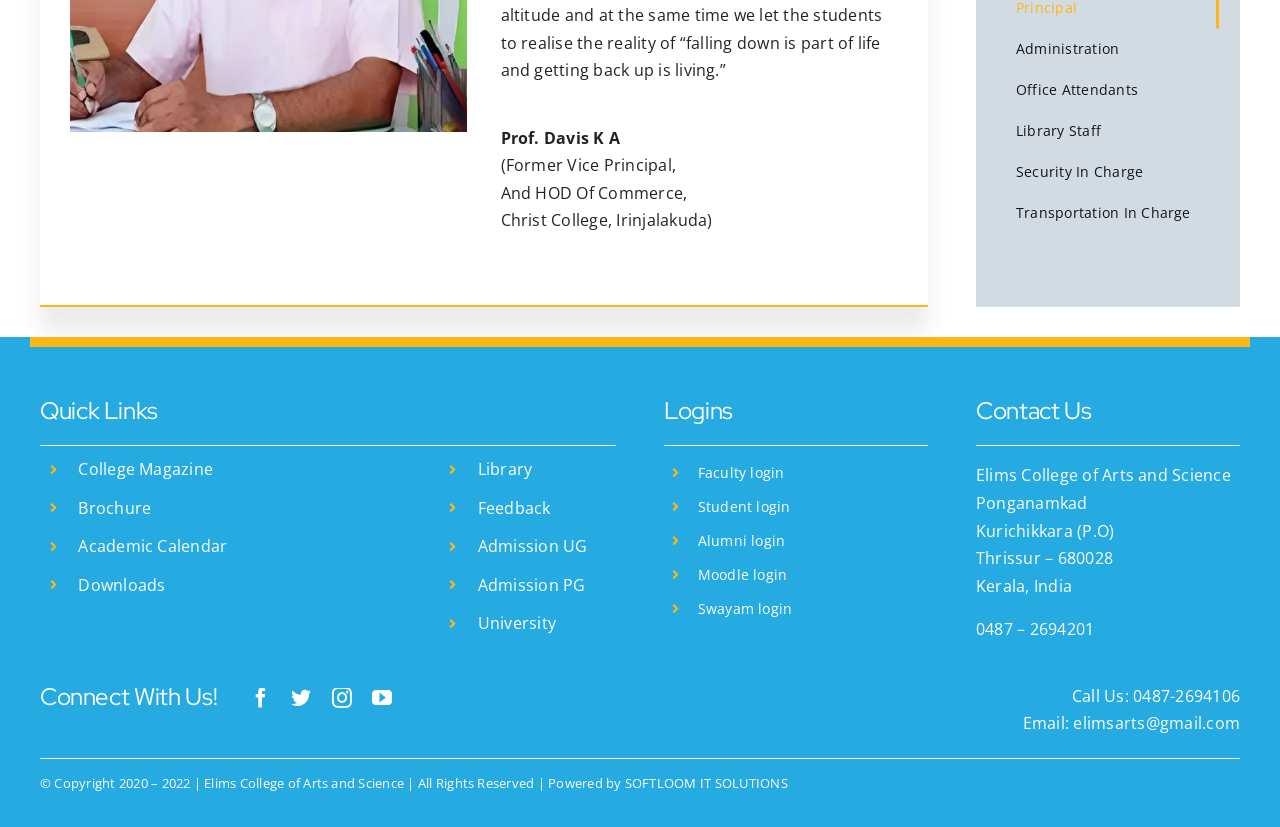Identify the bounding box coordinates for the UI element described as: "Office Attendants". The coordinates should be provided as four floats between 0 and 1: [left, top, right, bottom].

[0.778, 0.084, 0.952, 0.134]